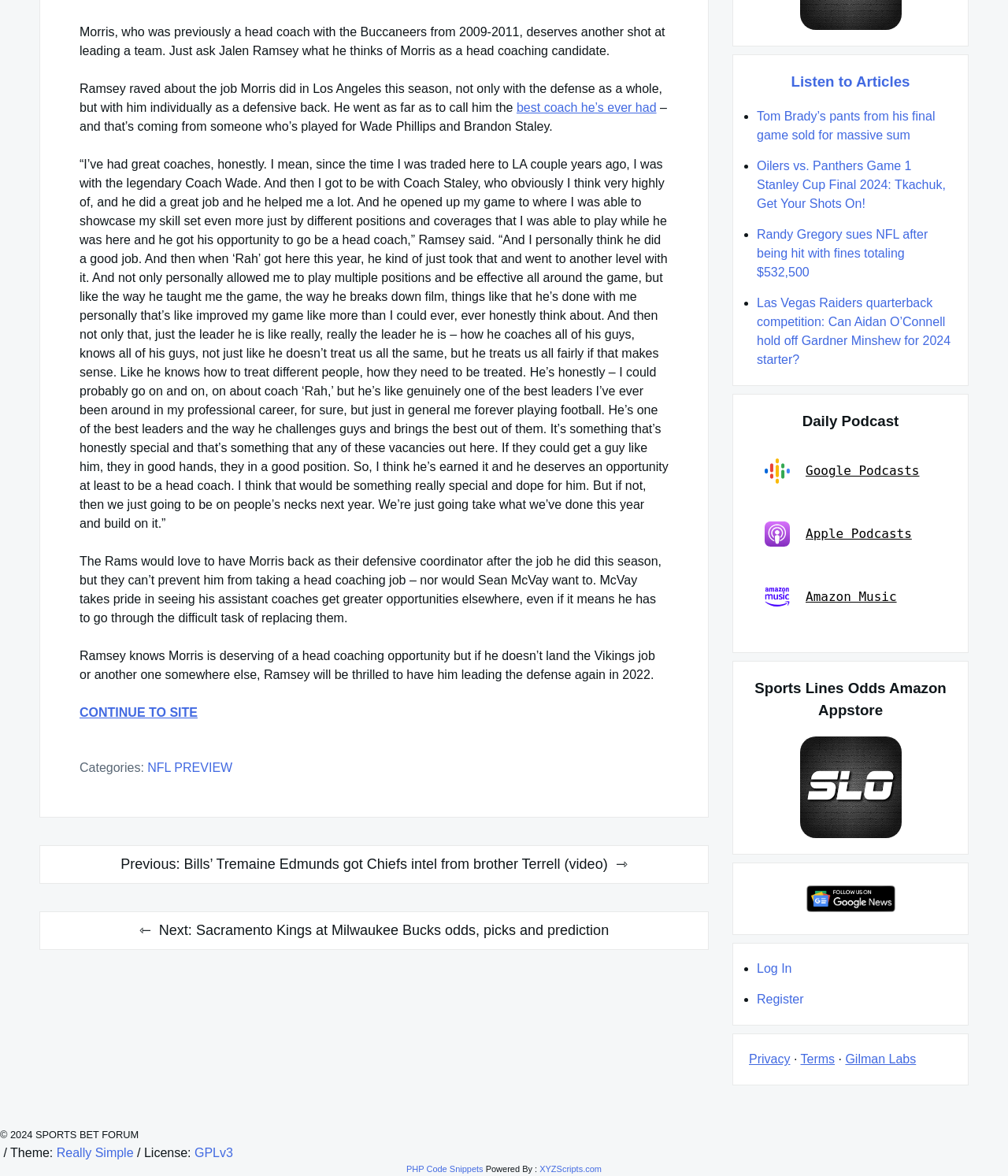Using the provided element description, identify the bounding box coordinates as (top-left x, top-left y, bottom-right x, bottom-right y). Ensure all values are between 0 and 1. Description: alt="Download Sports Lines and Odds"

[0.793, 0.626, 0.894, 0.713]